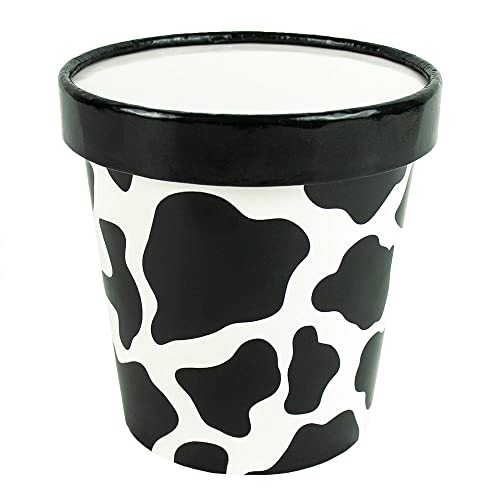Convey a detailed narrative of what is depicted in the image.

This image showcases a whimsical 16 oz paper freezer container adorned with a charming cow print design. The container's vibrant black and white pattern adds a playful touch, making it perfect for storing and serving frozen treats like ice cream, gelato, or sorbet. The lid, which is non-vented, ensures a tight seal, preventing freezer burn while keeping your desserts fresh and secure. Designed for durability, these containers are ideal for both home use and businesses, offering a stylish yet functional solution for all your freezing needs. With a convenient pack count of 250, these containers not only enhance storage options but also bring a bit of fun to your kitchen or party table.